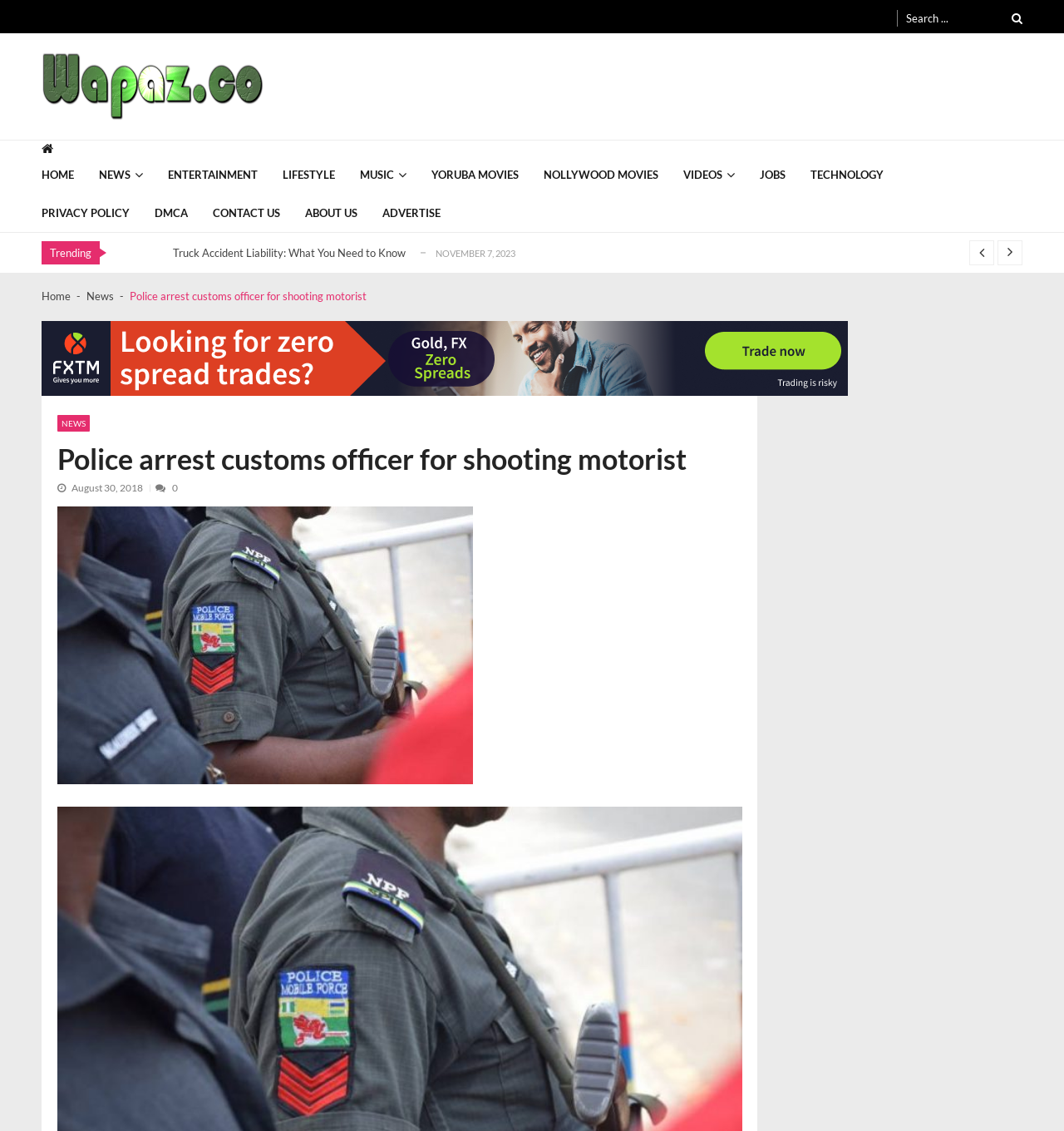Please determine the bounding box coordinates of the element to click on in order to accomplish the following task: "Read the article 'Truck Accident Liability: What You Need to Know'". Ensure the coordinates are four float numbers ranging from 0 to 1, i.e., [left, top, right, bottom].

[0.162, 0.107, 0.381, 0.119]